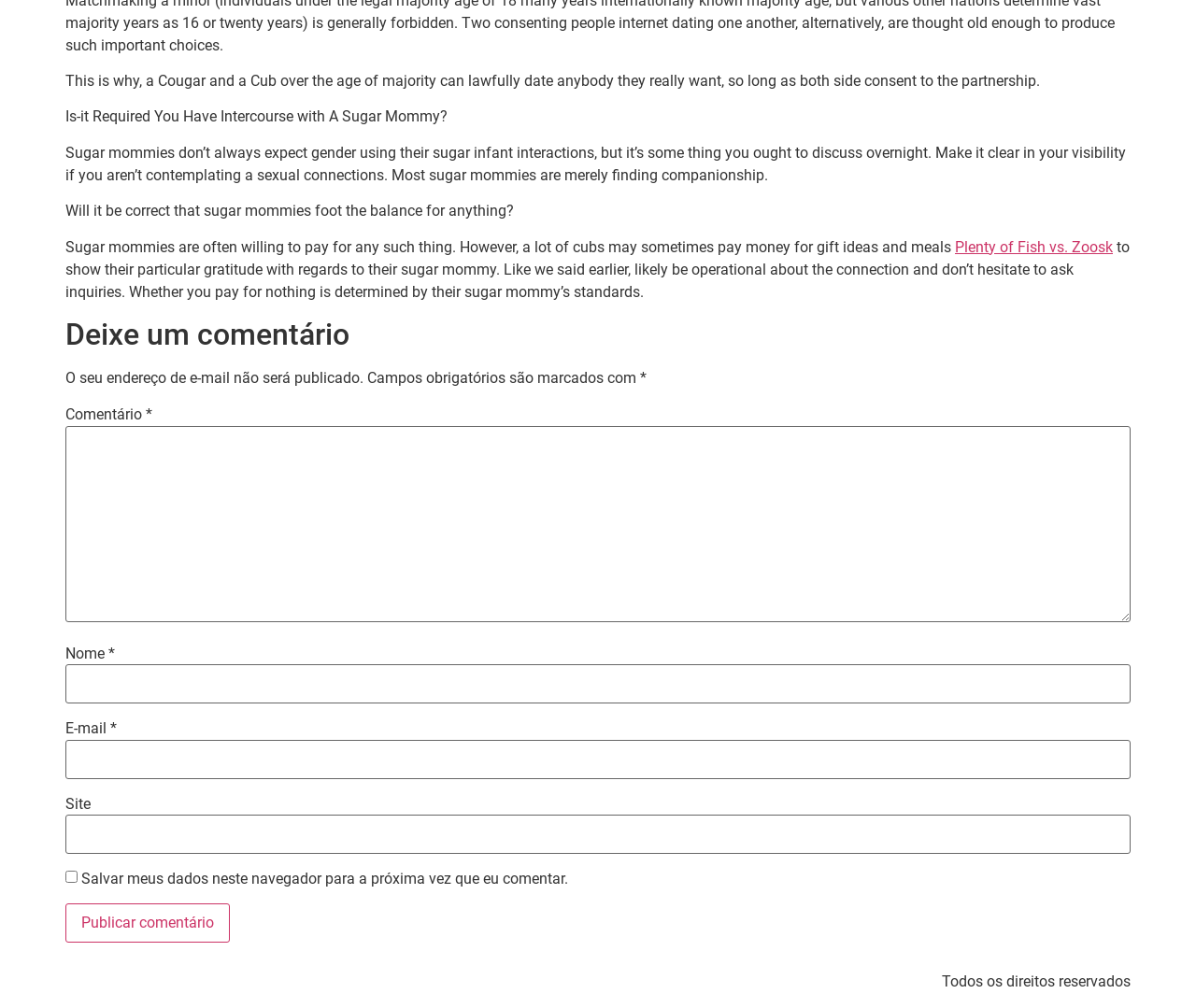What is the topic of discussion on this webpage?
Look at the image and construct a detailed response to the question.

Based on the static text elements on the webpage, it appears that the topic of discussion is about sugar mommies and cubs, specifically their relationships and expectations.